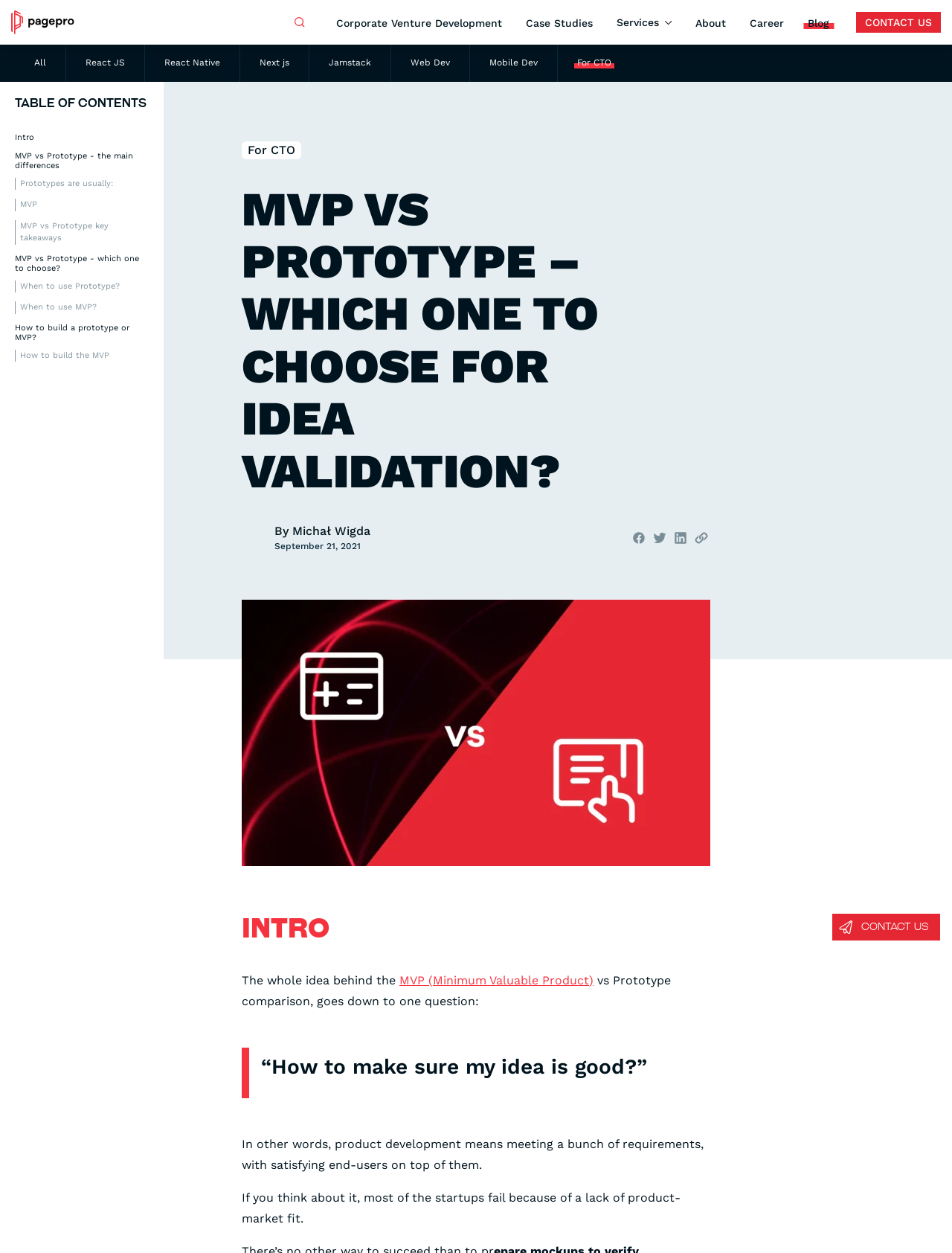What is the main topic of this webpage?
Please elaborate on the answer to the question with detailed information.

Based on the webpage content, the main topic is the comparison between MVP and Prototype for idea validation, which is also reflected in the heading 'MVP VS PROTOTYPE – WHICH ONE TO CHOOSE FOR IDEA VALIDATION?'.